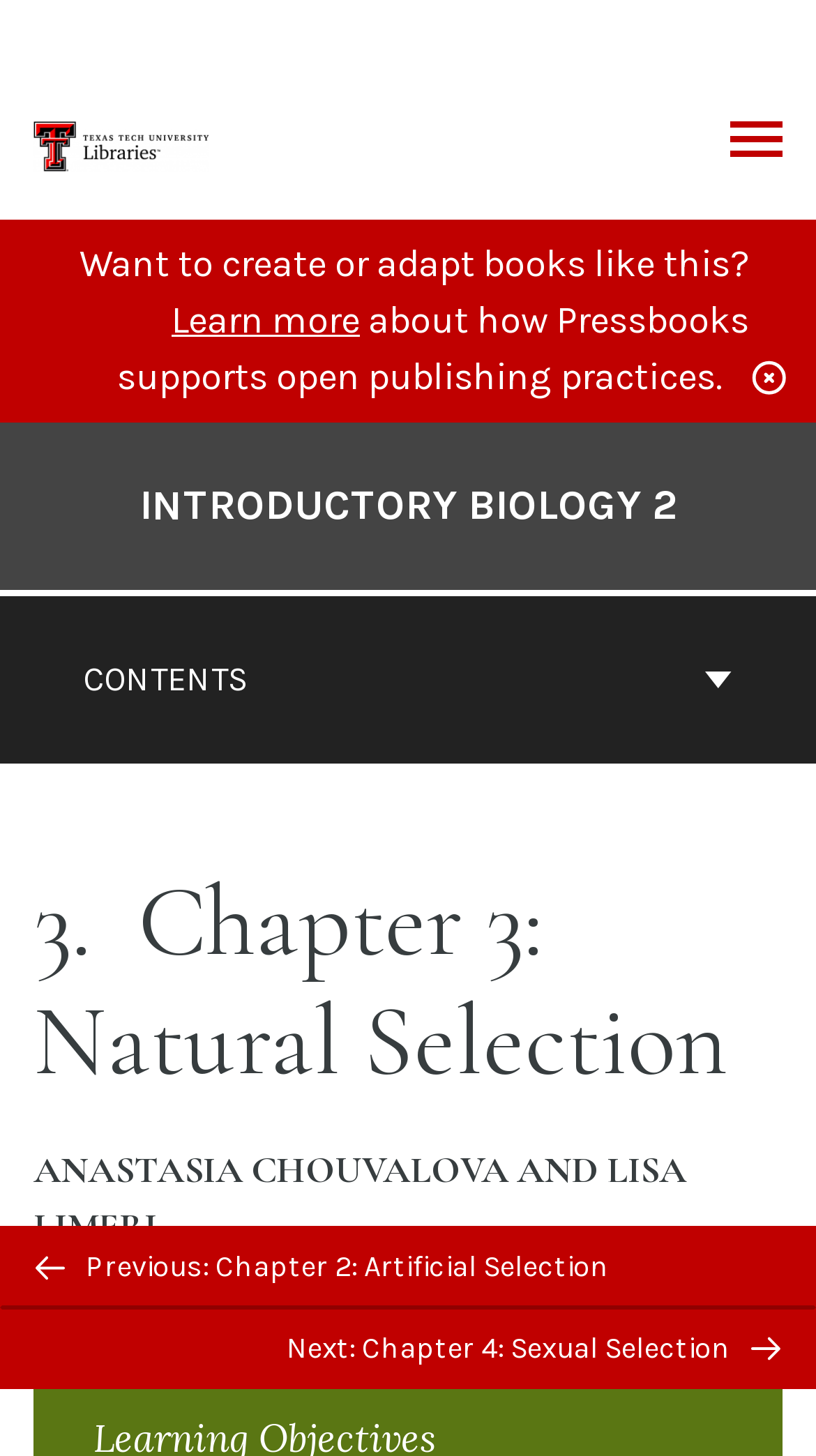Identify the first-level heading on the webpage and generate its text content.

INTRODUCTORY BIOLOGY 2